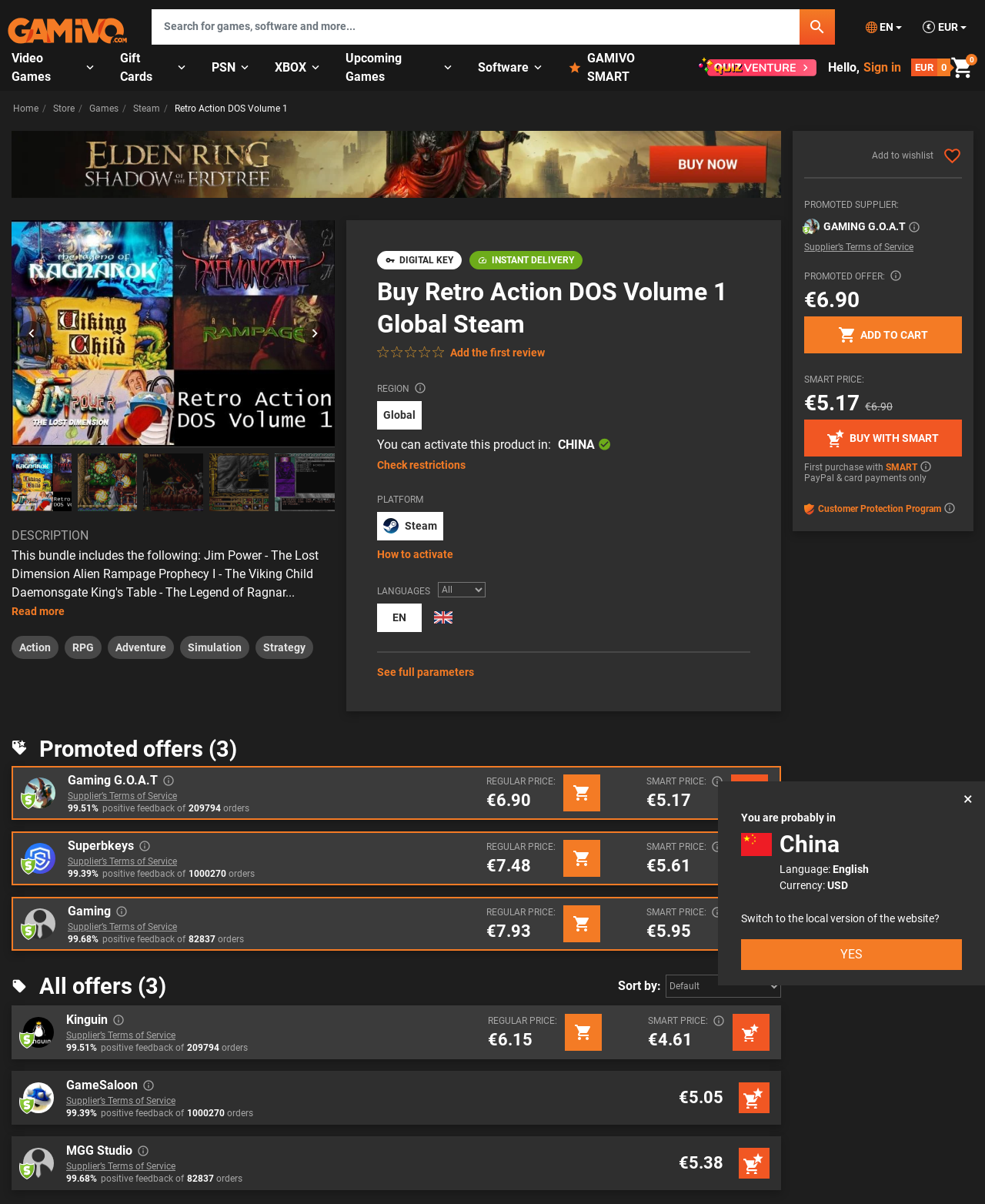Please find the bounding box coordinates of the clickable region needed to complete the following instruction: "Read more". The bounding box coordinates must consist of four float numbers between 0 and 1, i.e., [left, top, right, bottom].

[0.012, 0.501, 0.066, 0.515]